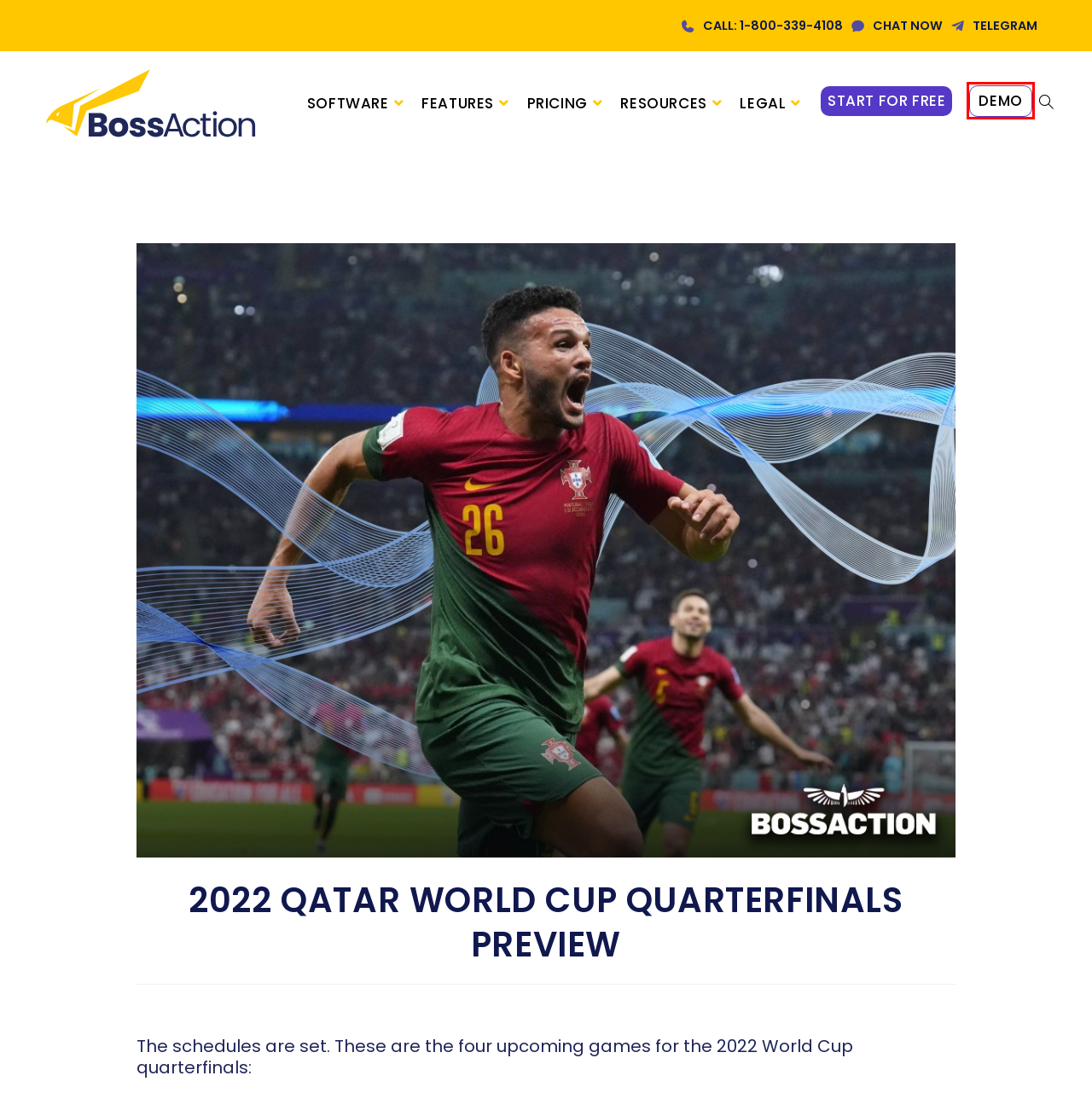Given a webpage screenshot with a red bounding box around a particular element, identify the best description of the new webpage that will appear after clicking on the element inside the red bounding box. Here are the candidates:
A. How do Bookies Make Money? - BossAction
B. Pay Per Head Software at BossAction - Best PPH Bookie Software
C. How To Become A Bookie Agent | Pay Per Head Tips
D. White label Sportsbook - BossAction
E. Contact Us - Start Your PPH Business Today | BossAction
F. Top Level Security - BossAction
G. What is a Bookie? - BossAction
H. Bookie Software - Best PayPerHead Bookie Software | BossAction

B